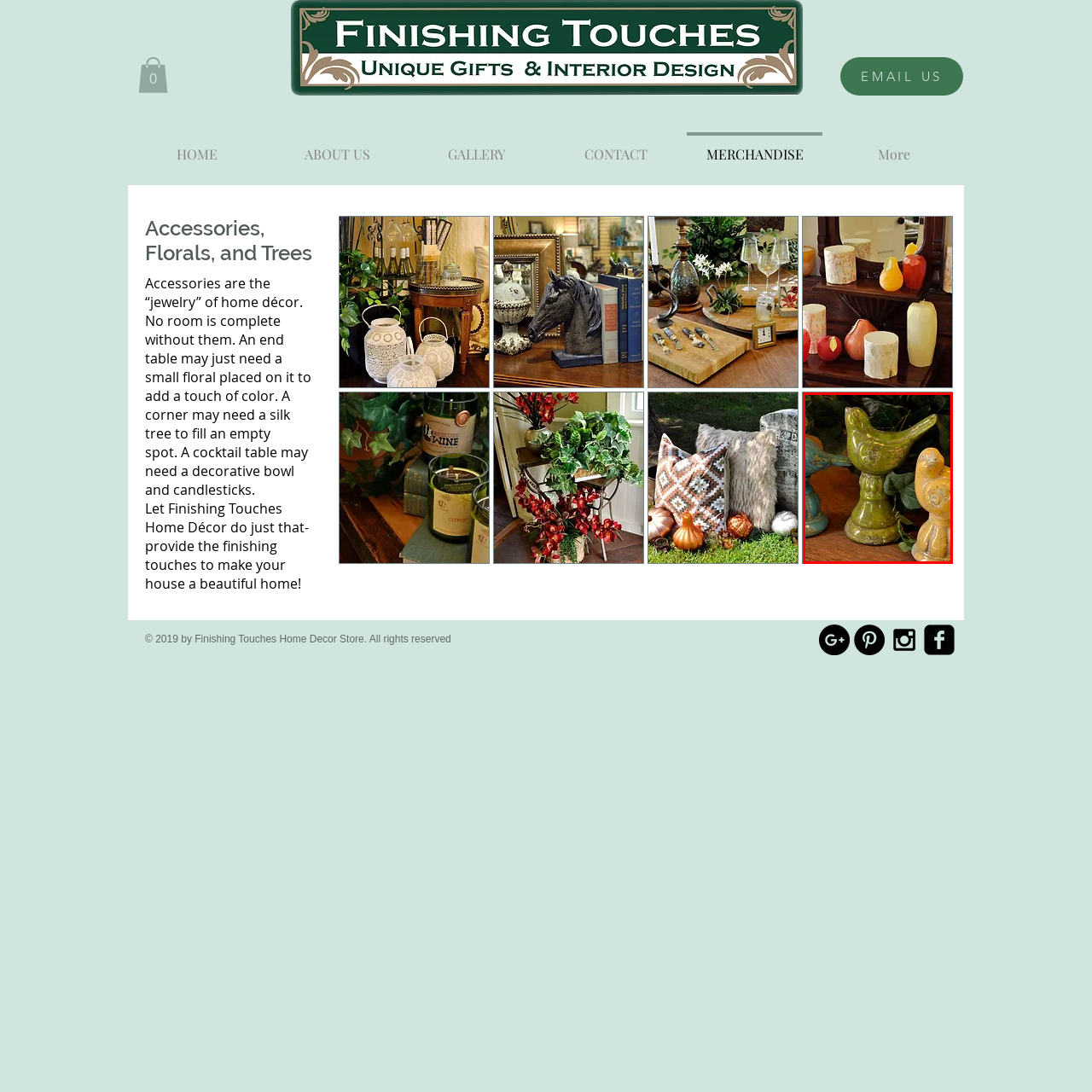What is the purpose of these bird figurines?
Examine the area marked by the red bounding box and respond with a one-word or short phrase answer.

To add charm to home decor